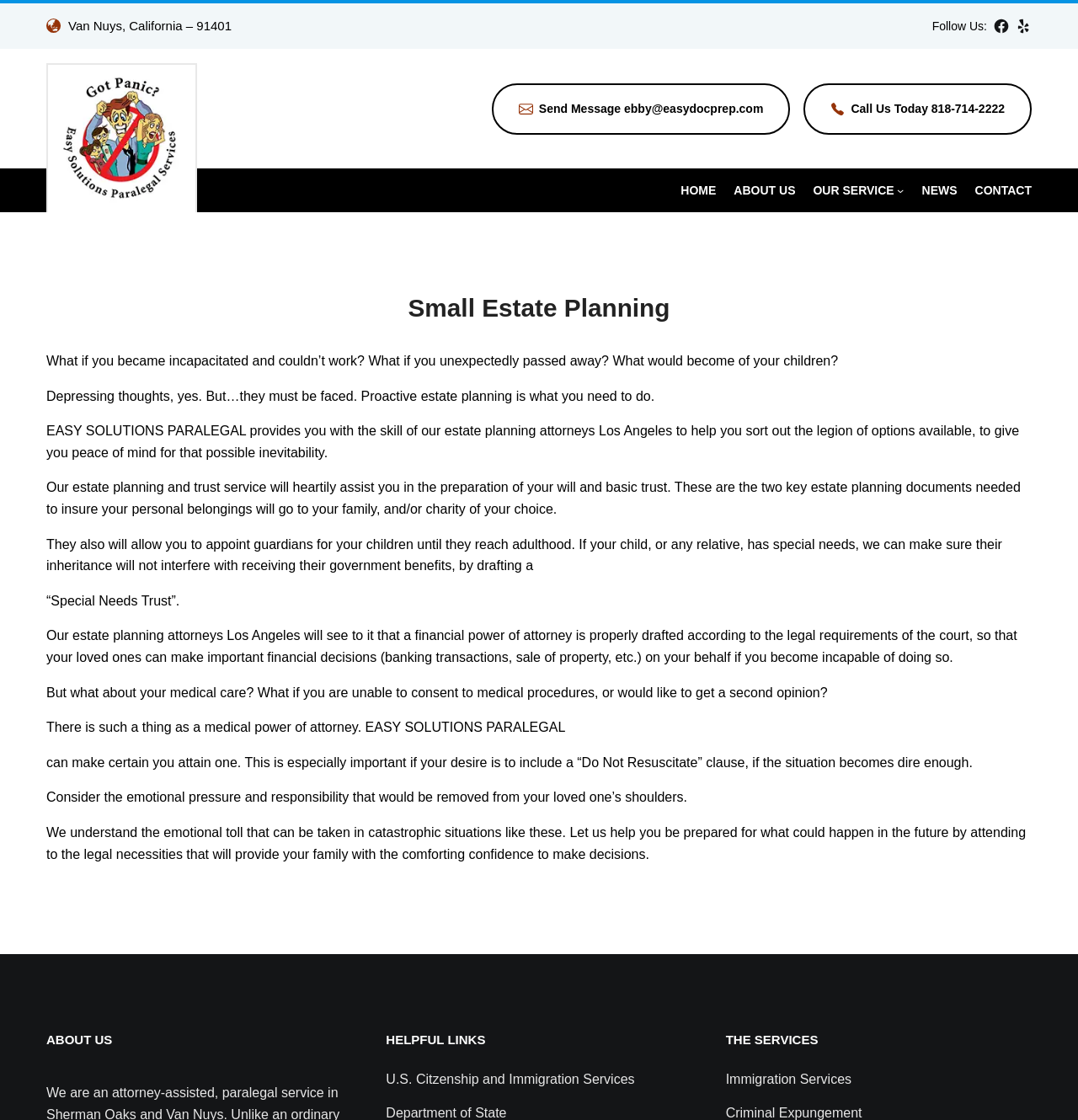Describe all the key features and sections of the webpage thoroughly.

This webpage is about Small Estate Planning and Easy Solutions Paralegal. At the top left corner, there is a globe icon image. Next to it, the text "Van Nuys, California – 91401" is displayed. On the top right corner, there are social media links, including Facebook and Yelp, along with the Easy Solution Paralegal Logo. 

Below the top section, there is a main menu with links to HOME, ABOUT US, OUR SERVICE, NEWS, and CONTACT. The OUR SERVICE link has a submenu.

The main content of the webpage starts with a heading "Small Estate Planning" followed by a series of paragraphs discussing the importance of estate planning, including what would happen to one's children if they became incapacitated or passed away. The text explains that proactive estate planning is necessary to face these possibilities and that Easy Solutions Paralegal provides the skills of estate planning attorneys to help with this process.

The webpage then describes the services provided, including the preparation of wills and basic trusts, appointing guardians for children, and drafting "Special Needs Trusts" for relatives with special needs. It also mentions the importance of financial and medical power of attorney, including the ability to make medical decisions on one's behalf if they become incapable.

The webpage is divided into sections, with headings "ABOUT US", "HELPFUL LINKS", and "THE SERVICES" appearing towards the bottom. The "HELPFUL LINKS" section contains a link to U.S. Citizenship and Immigration Services, while "THE SERVICES" section has a link to Immigration Services.